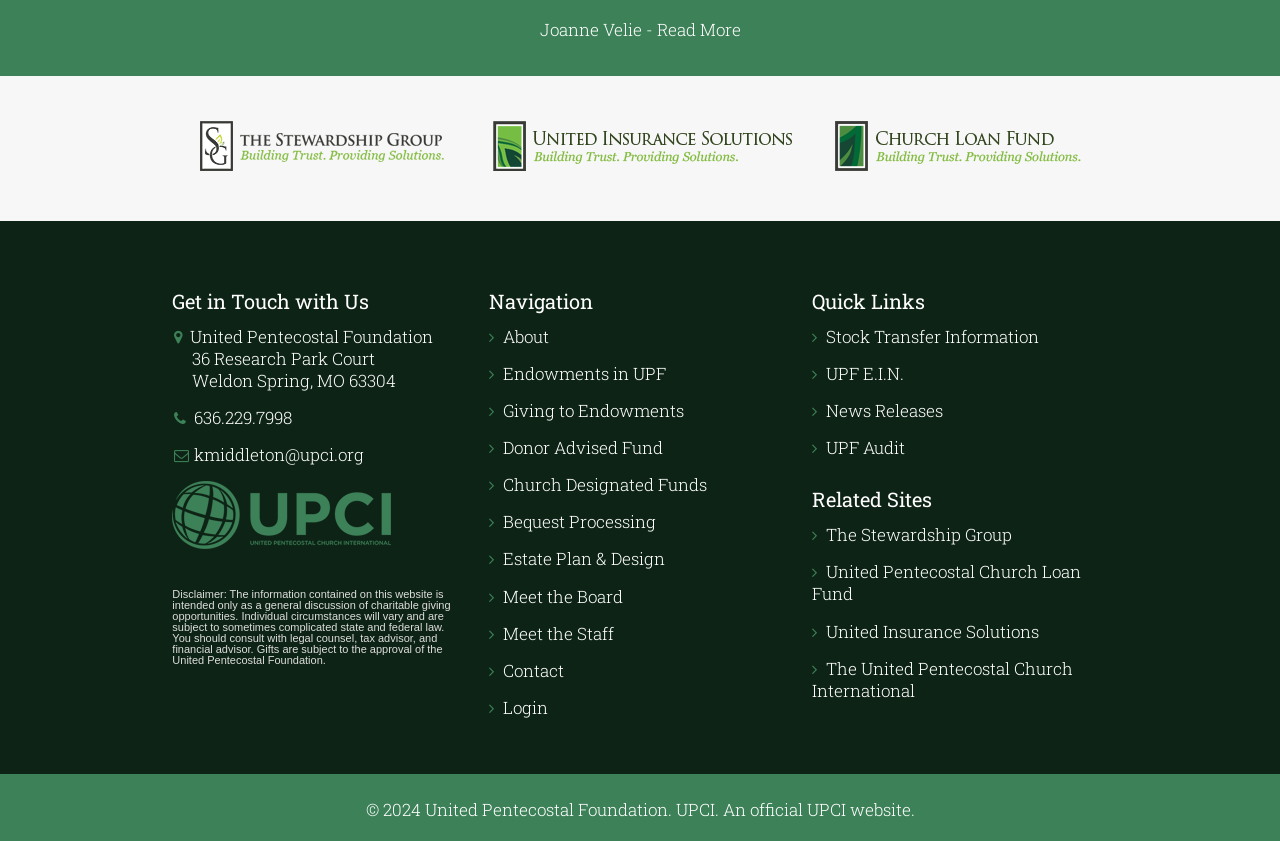Can you find the bounding box coordinates of the area I should click to execute the following instruction: "View All News"?

None